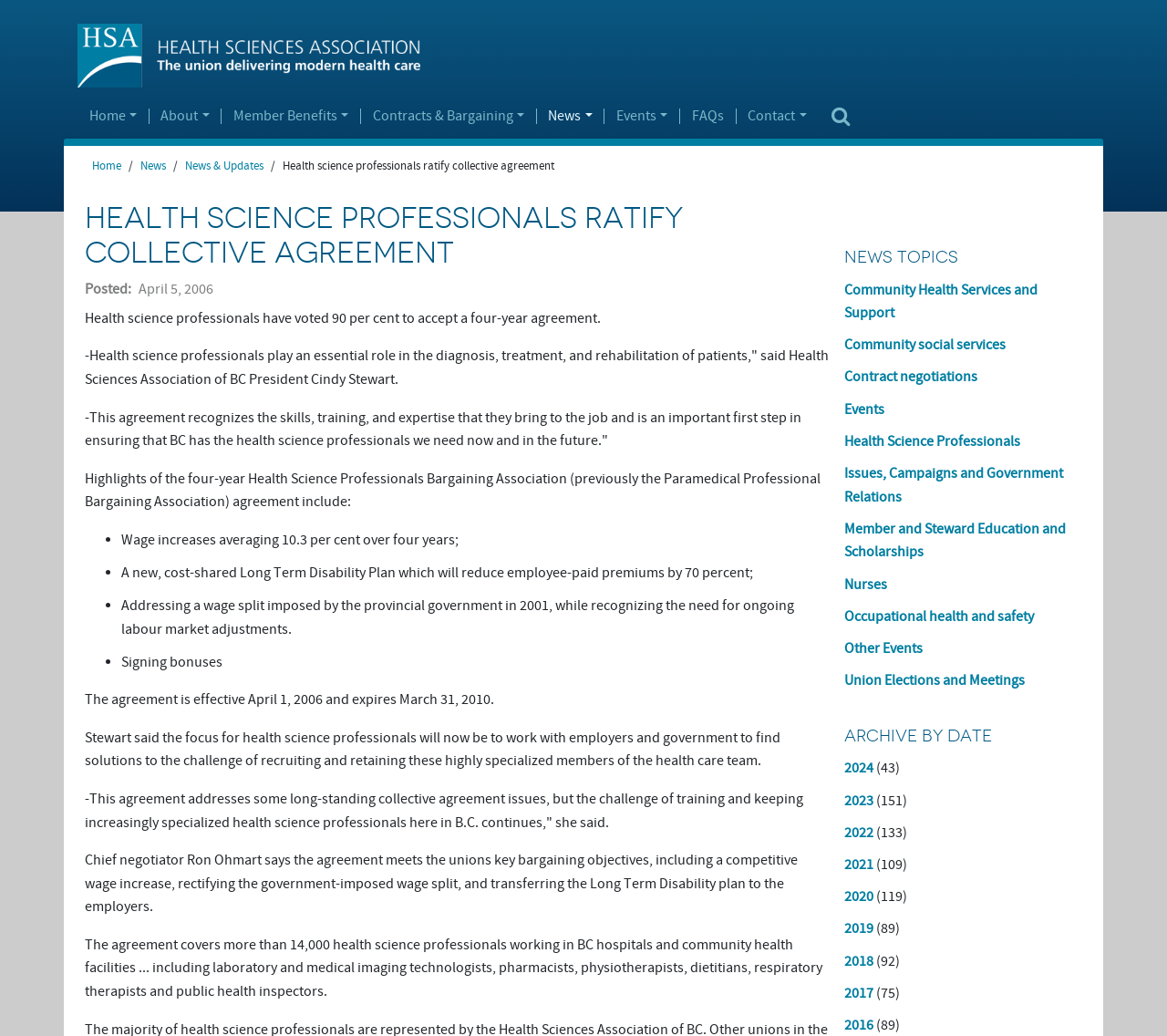Please identify the bounding box coordinates of where to click in order to follow the instruction: "Click the 'News' link".

[0.46, 0.105, 0.517, 0.12]